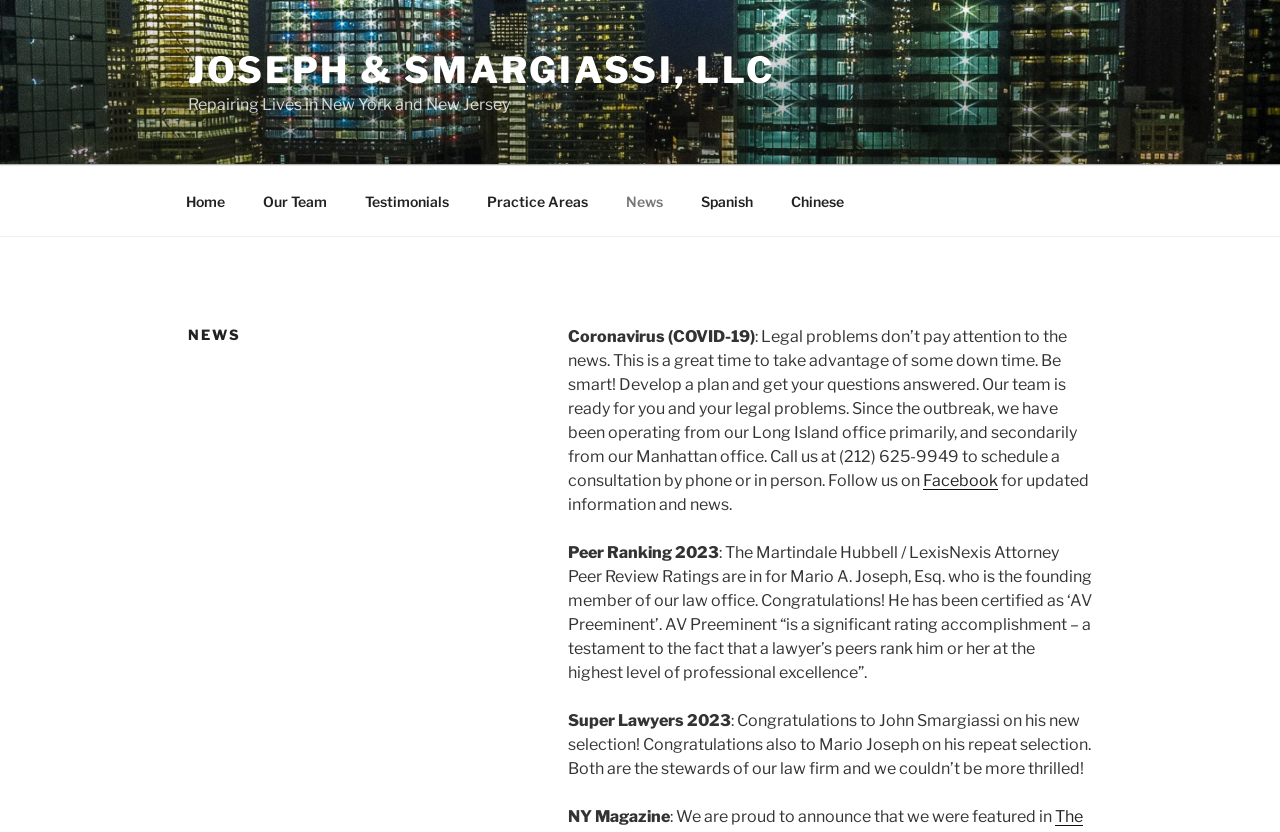Please identify the bounding box coordinates of the area that needs to be clicked to fulfill the following instruction: "Visit the Testimonials page."

[0.271, 0.212, 0.364, 0.271]